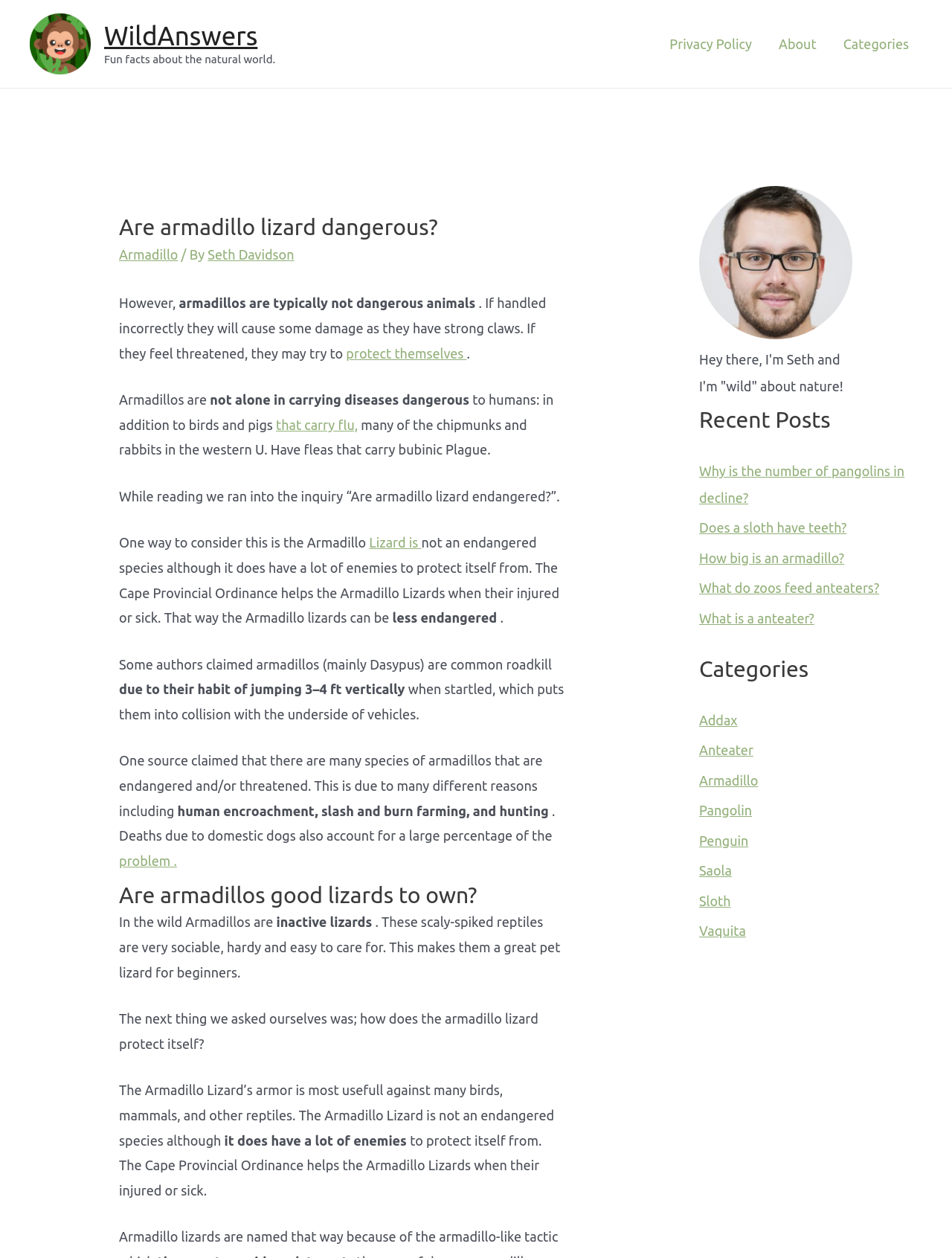Determine the bounding box coordinates of the clickable region to follow the instruction: "View the picture of Seth".

[0.734, 0.148, 0.895, 0.27]